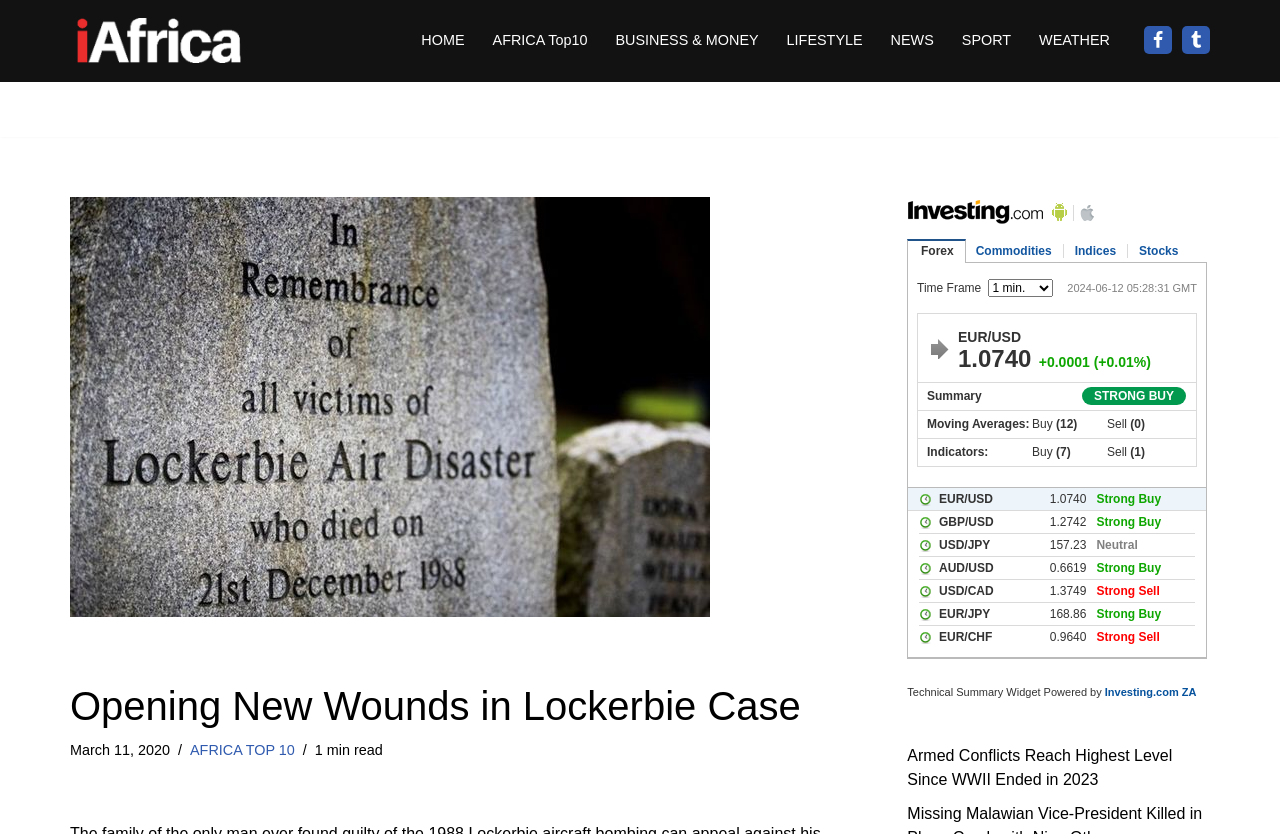What is the name of the widget powered by?
From the details in the image, provide a complete and detailed answer to the question.

The name of the widget powered by can be found in the bottom-right corner of the webpage, where it says 'Technical Summary Widget Powered by Investing.com ZA'.